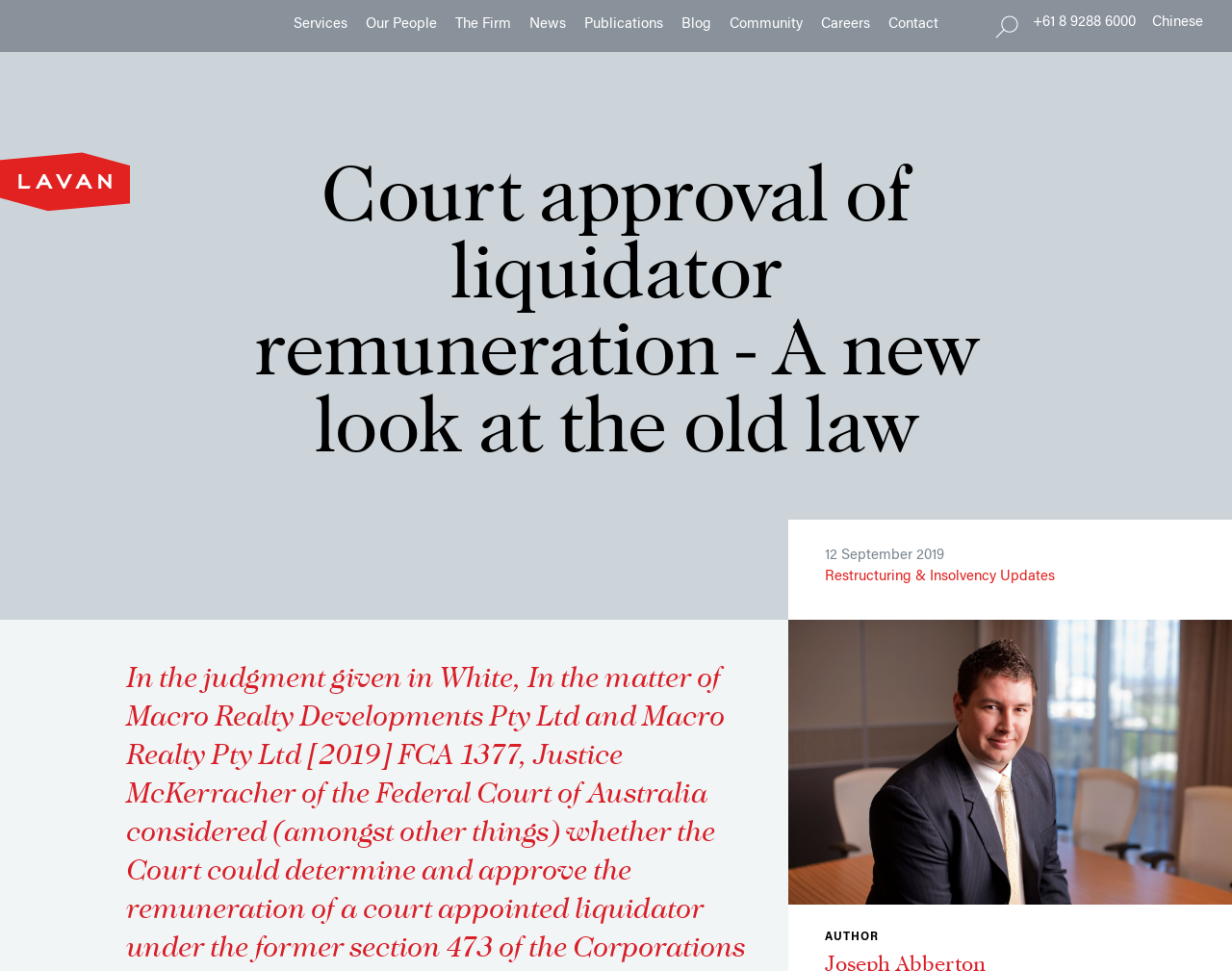What is the date of the article?
Answer briefly with a single word or phrase based on the image.

12 September 2019